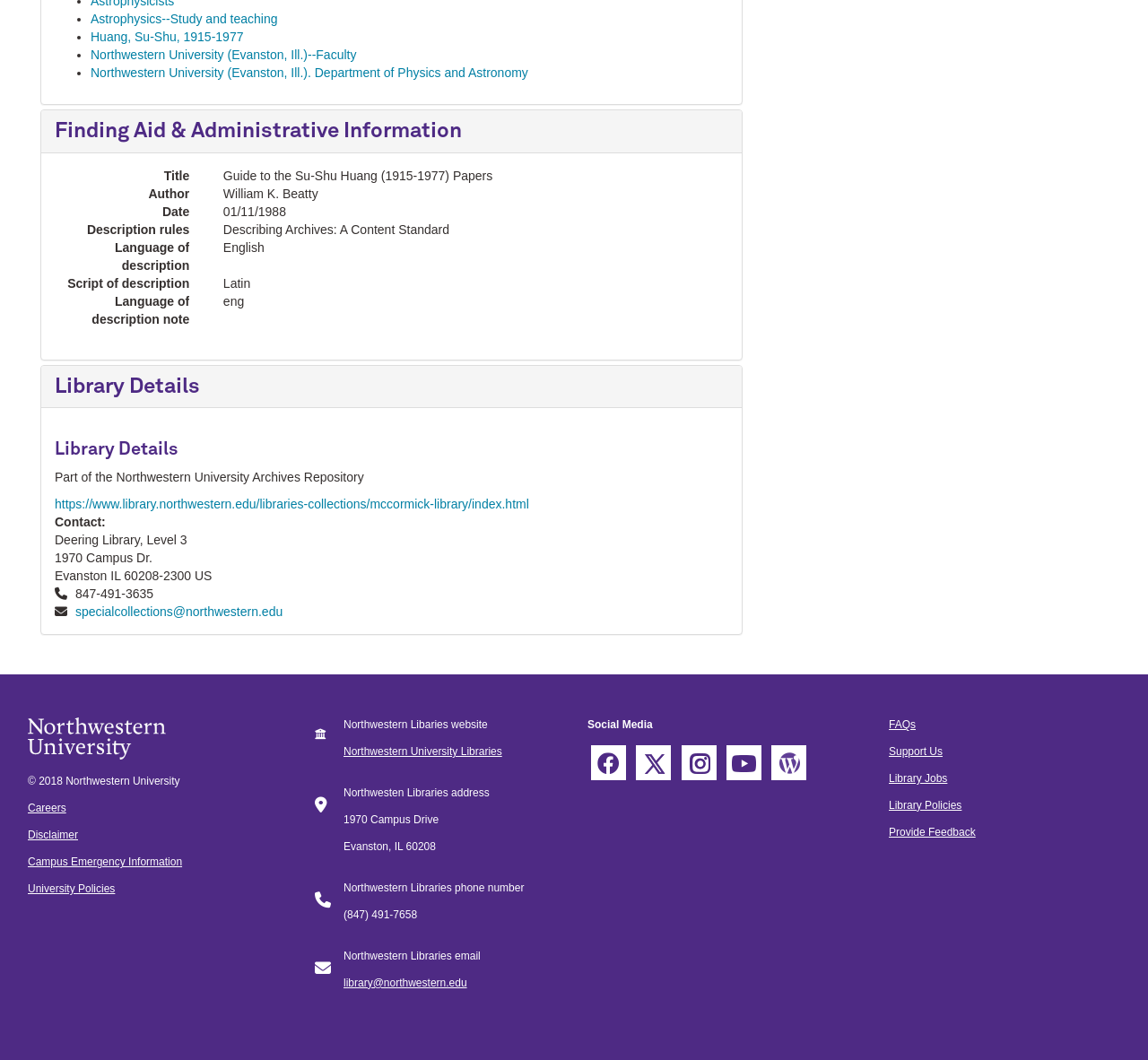Give a one-word or short phrase answer to the question: 
What is the title of the Su-Shu Huang papers?

Guide to the Su-Shu Huang (1915-1977) Papers